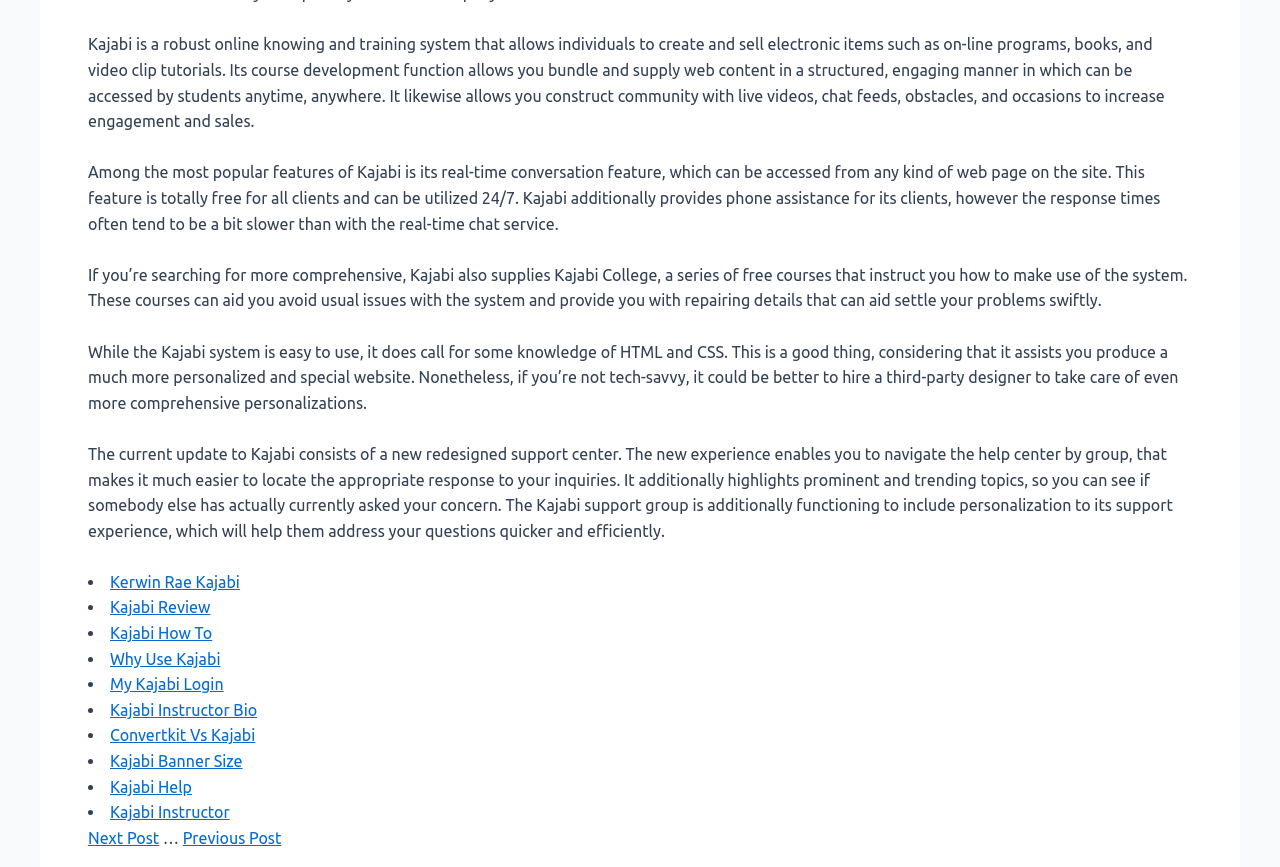Provide your answer in one word or a succinct phrase for the question: 
What is Kajabi College?

Free courses